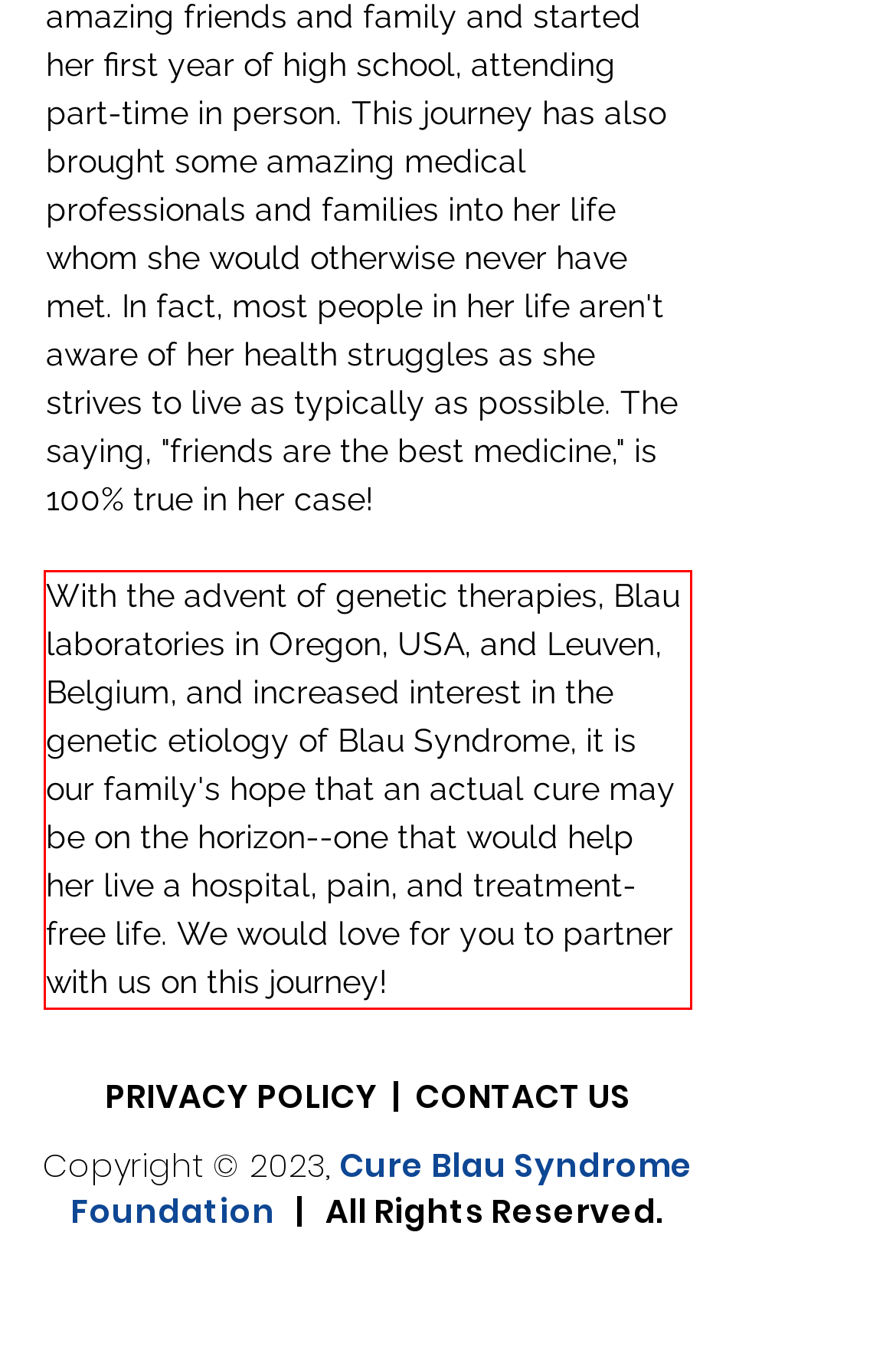You are presented with a screenshot containing a red rectangle. Extract the text found inside this red bounding box.

With the advent of genetic therapies, Blau laboratories in Oregon, USA, and Leuven, Belgium, and increased interest in the genetic etiology of Blau Syndrome, it is our family's hope that an actual cure may be on the horizon--one that would help her live a hospital, pain, and treatment-free life. We would love for you to partner with us on this journey!